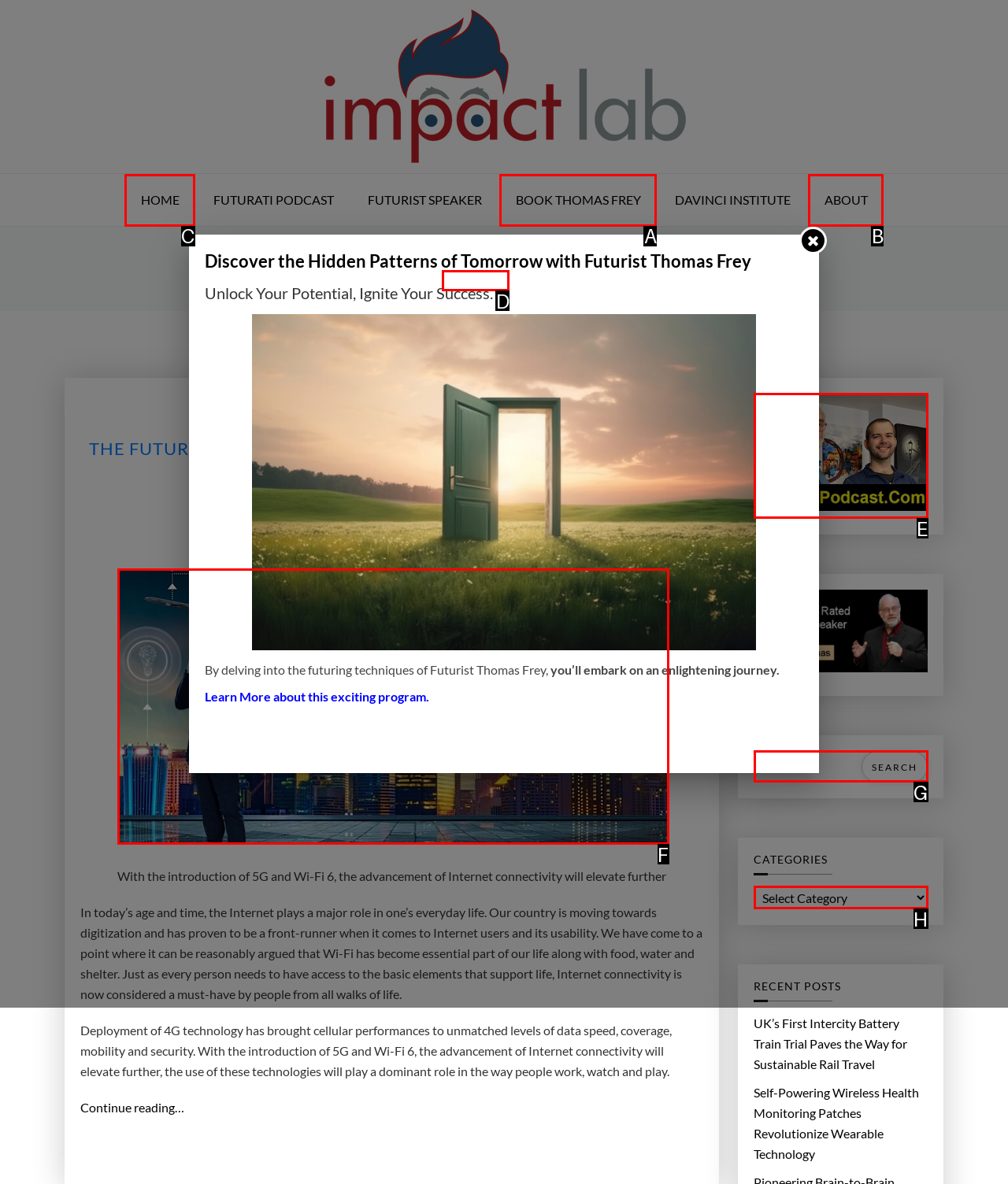Determine which HTML element should be clicked for this task: View the next slide
Provide the option's letter from the available choices.

None